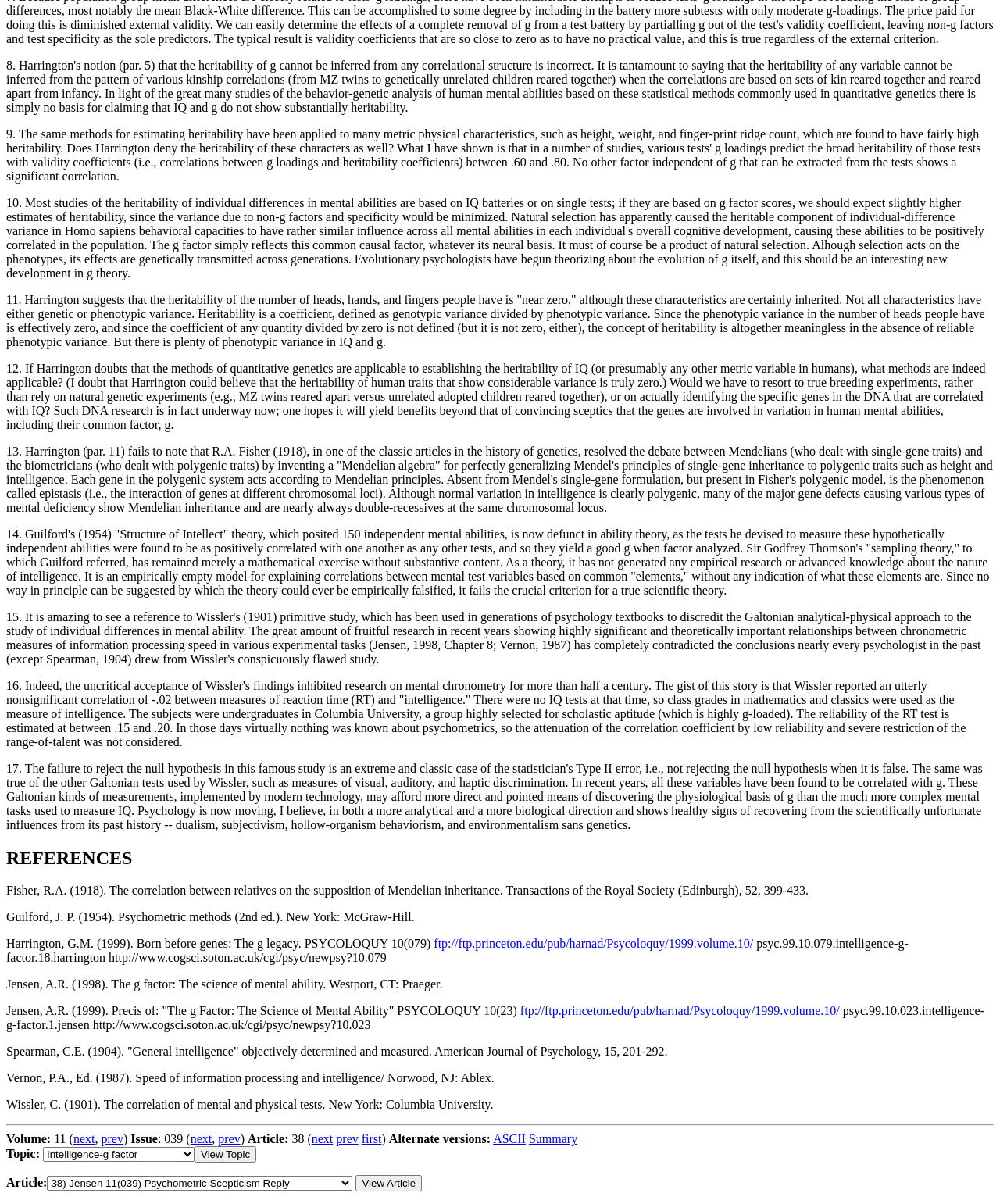Identify the bounding box coordinates of the region that needs to be clicked to carry out this instruction: "View article 11". Provide these coordinates as four float numbers ranging from 0 to 1, i.e., [left, top, right, bottom].

[0.051, 0.941, 0.073, 0.952]